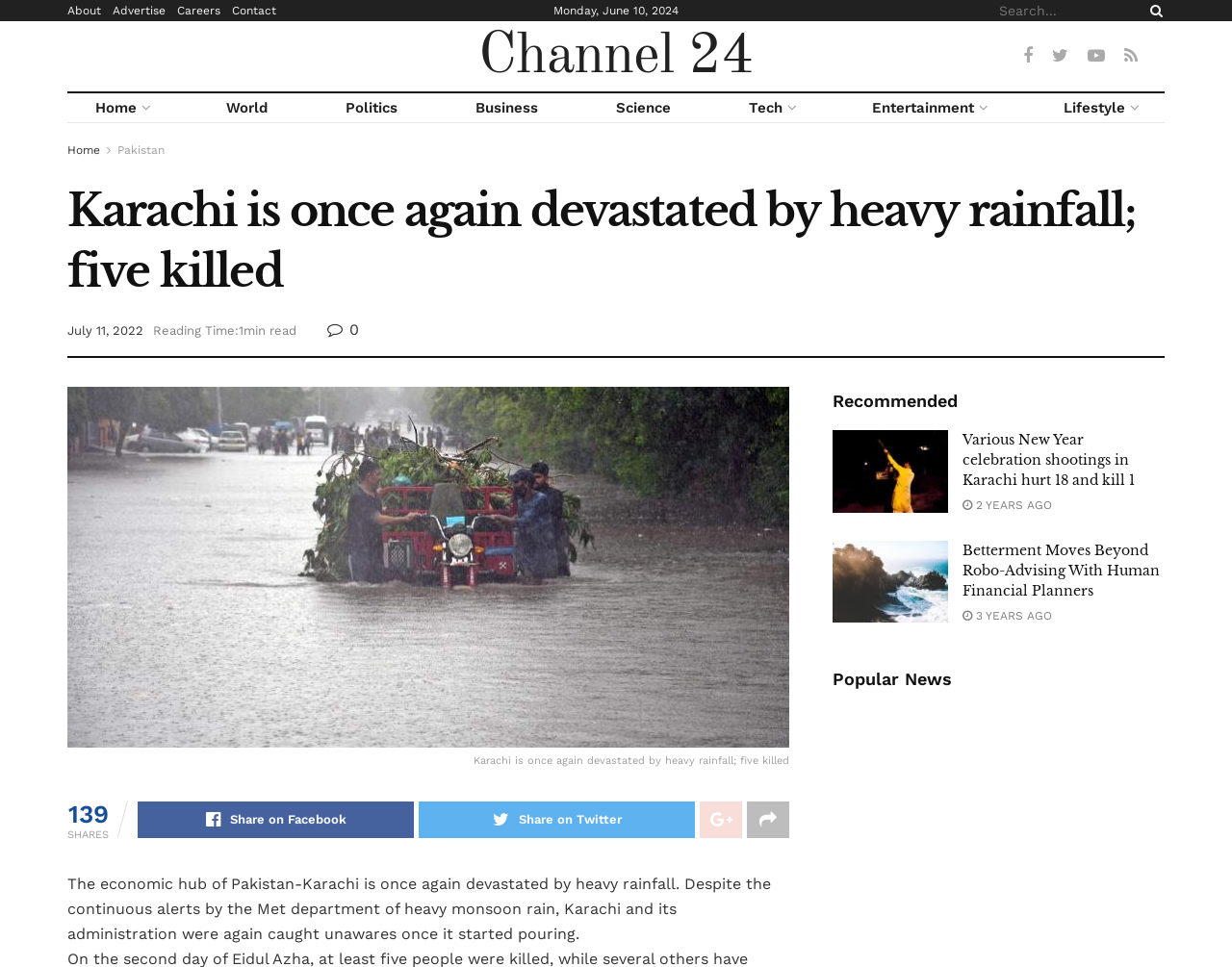What is the reading time of the article? From the image, respond with a single word or brief phrase.

1min read